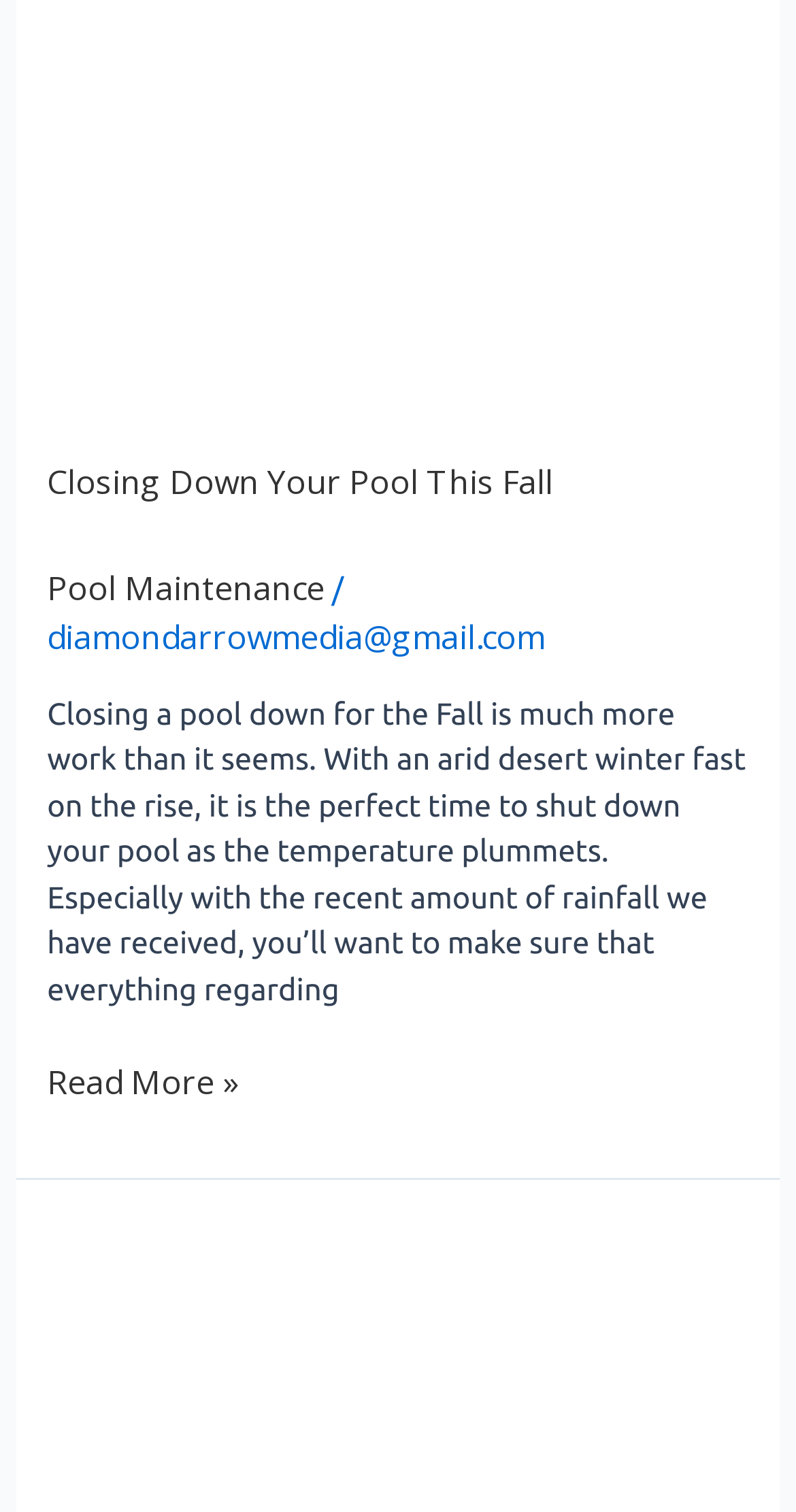Answer this question using a single word or a brief phrase:
What is the email address mentioned on the webpage?

diamondarrowmedia@gmail.com